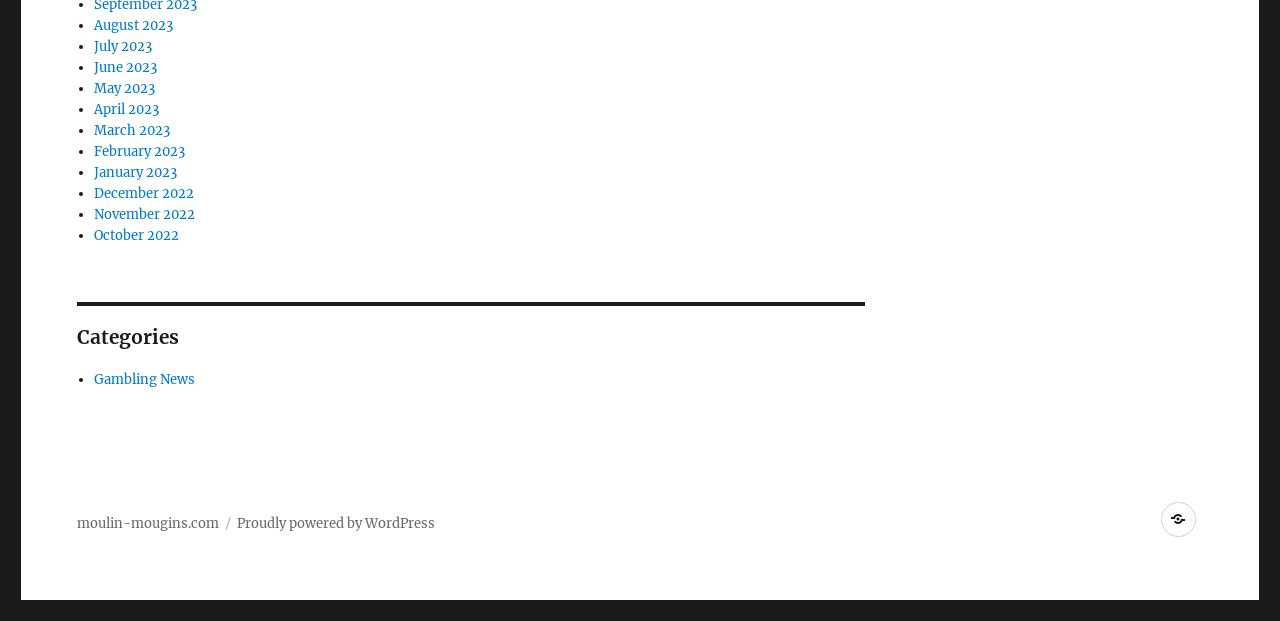Please locate the bounding box coordinates of the element that should be clicked to complete the given instruction: "View August 2023".

[0.073, 0.027, 0.135, 0.055]